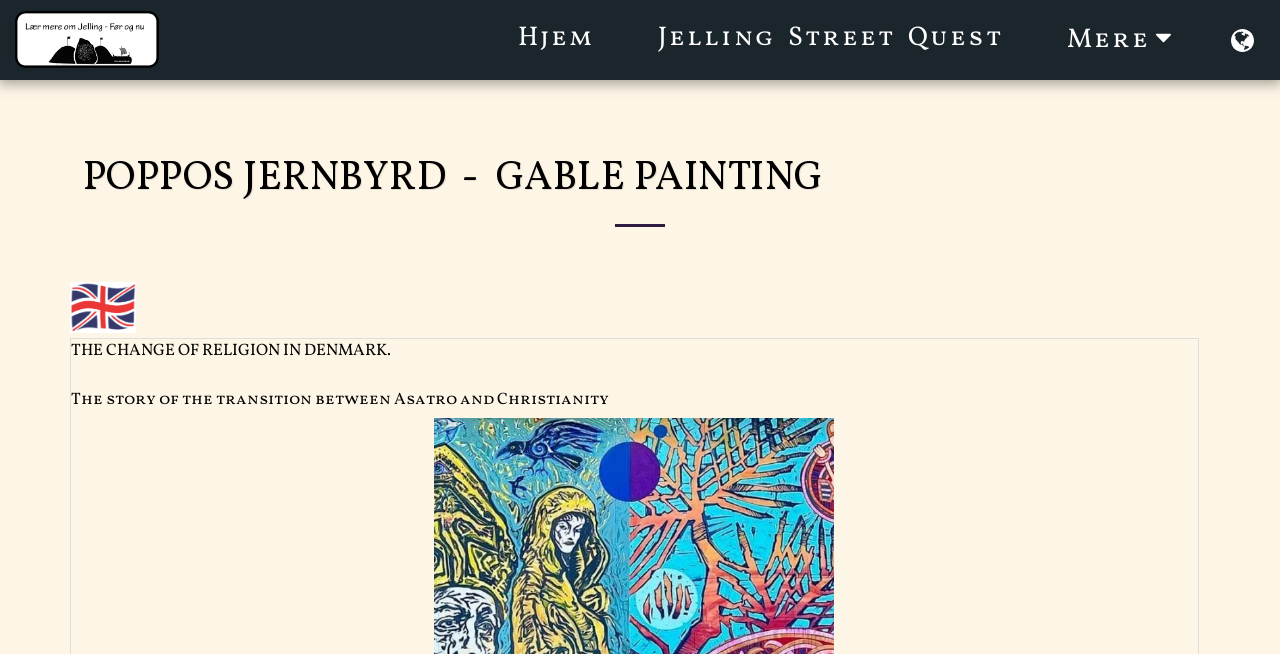Locate the bounding box of the UI element described in the following text: "About AFAR".

None